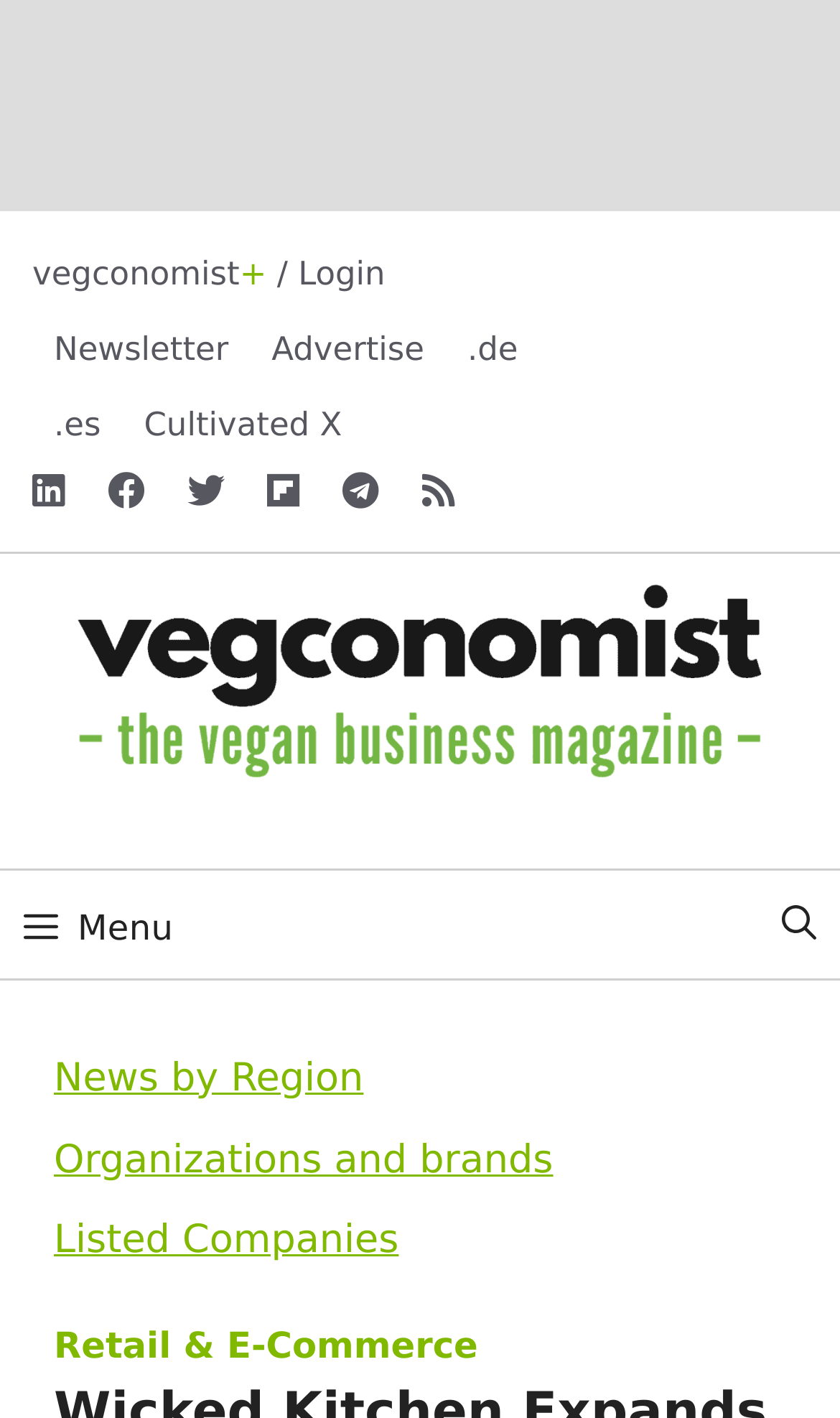What is the purpose of the button with the text 'Menu'?
Using the image, respond with a single word or phrase.

To open the primary menu